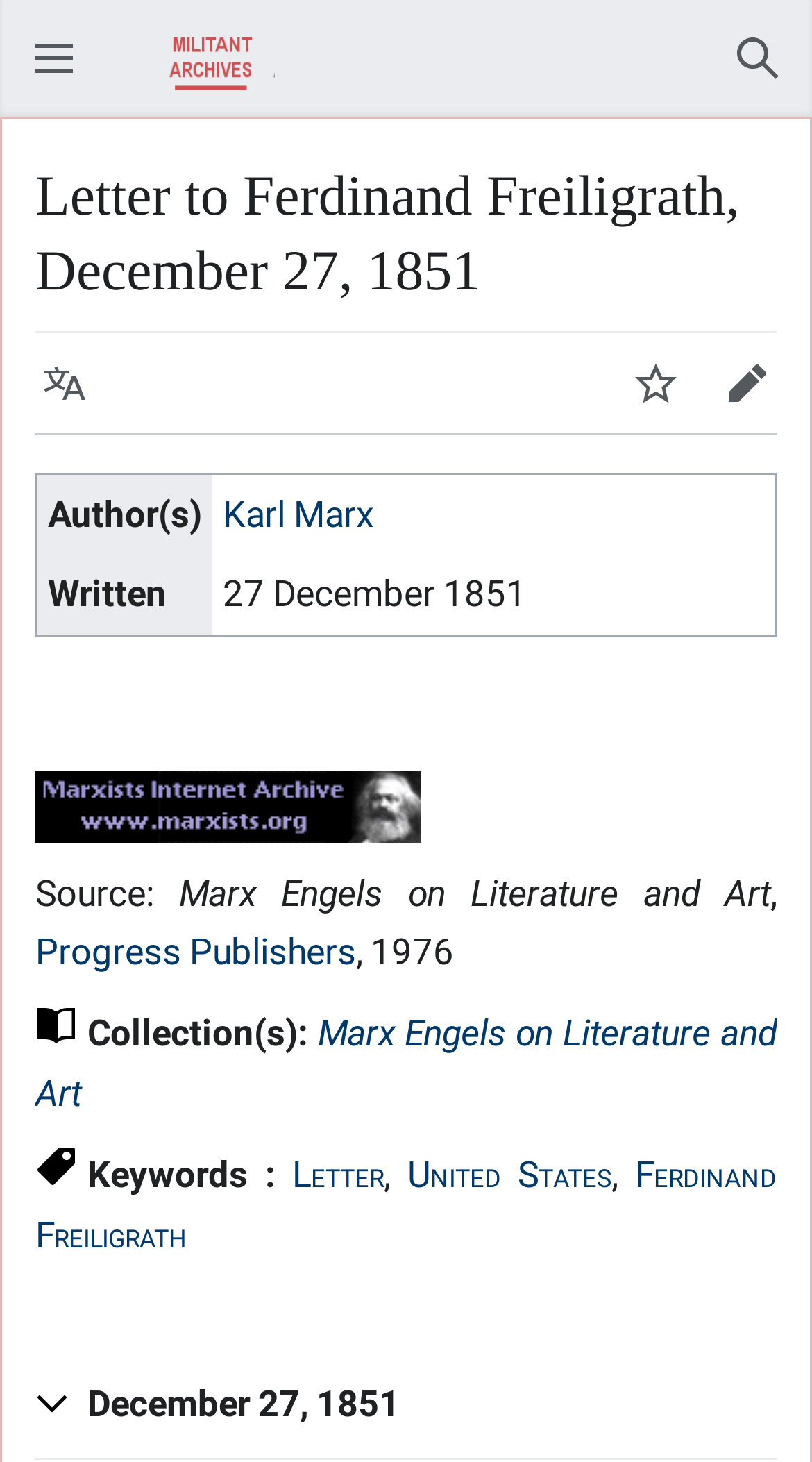Determine the bounding box coordinates for the clickable element to execute this instruction: "Log in". Provide the coordinates as four float numbers between 0 and 1, i.e., [left, top, right, bottom].

None